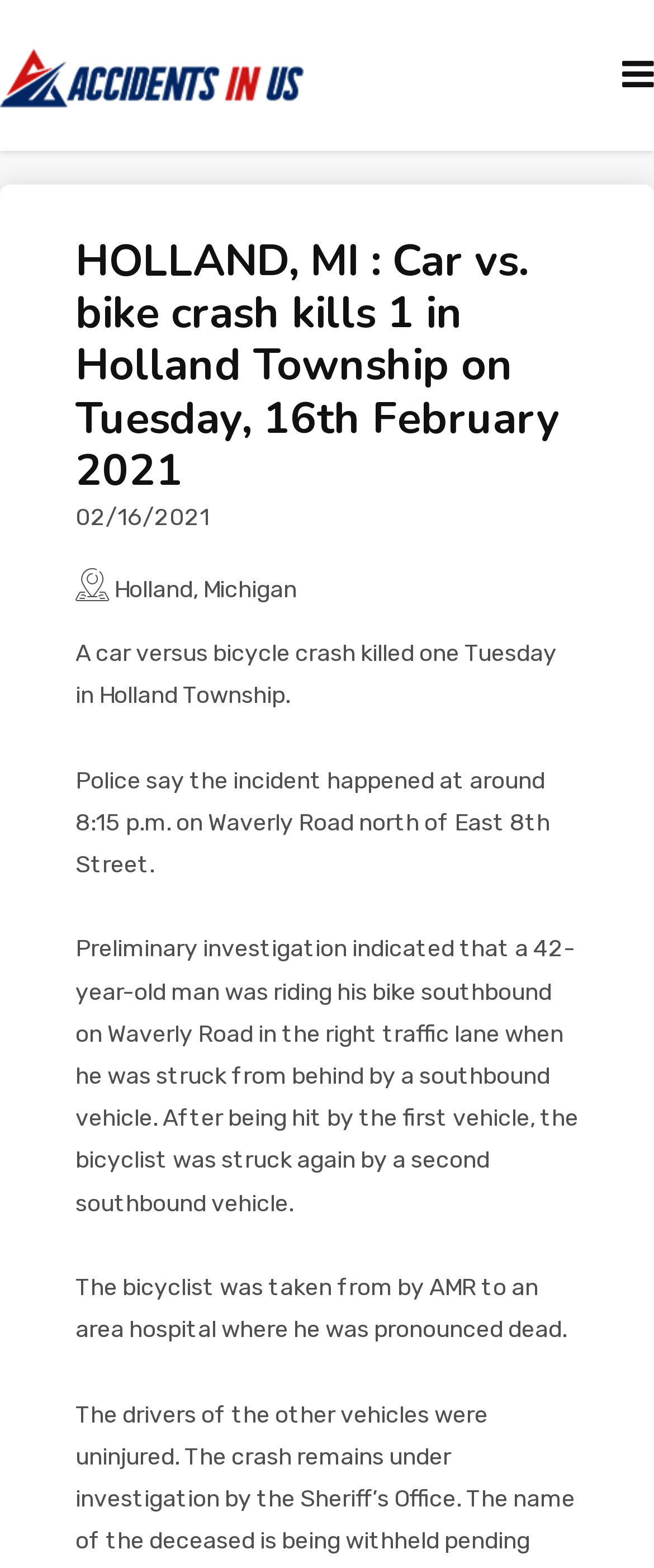Give a short answer using one word or phrase for the question:
What is the location of the accident?

Holland Township